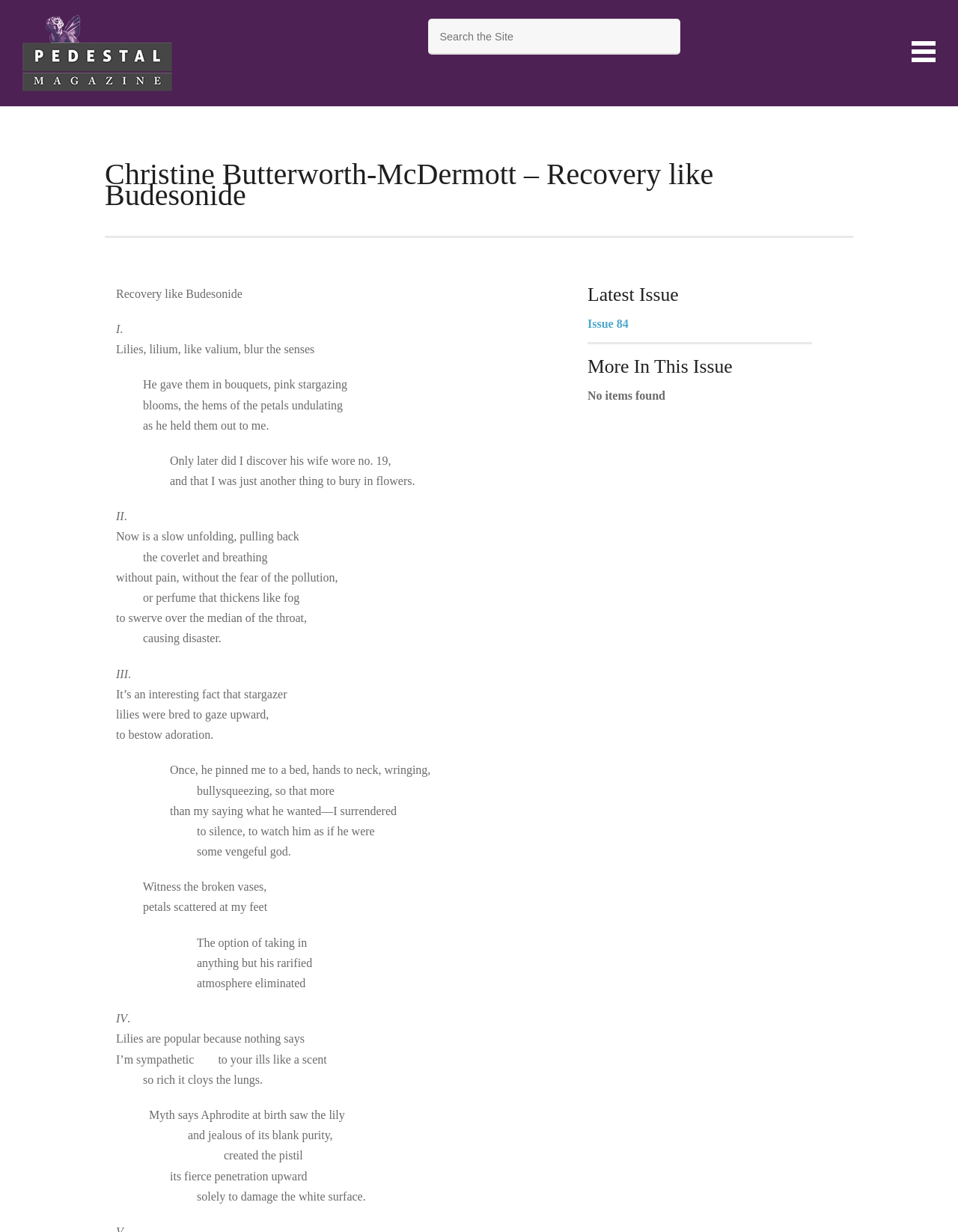Find the bounding box coordinates for the HTML element described in this sentence: "alt="Pedestal Magazine"". Provide the coordinates as four float numbers between 0 and 1, in the format [left, top, right, bottom].

[0.023, 0.012, 0.18, 0.074]